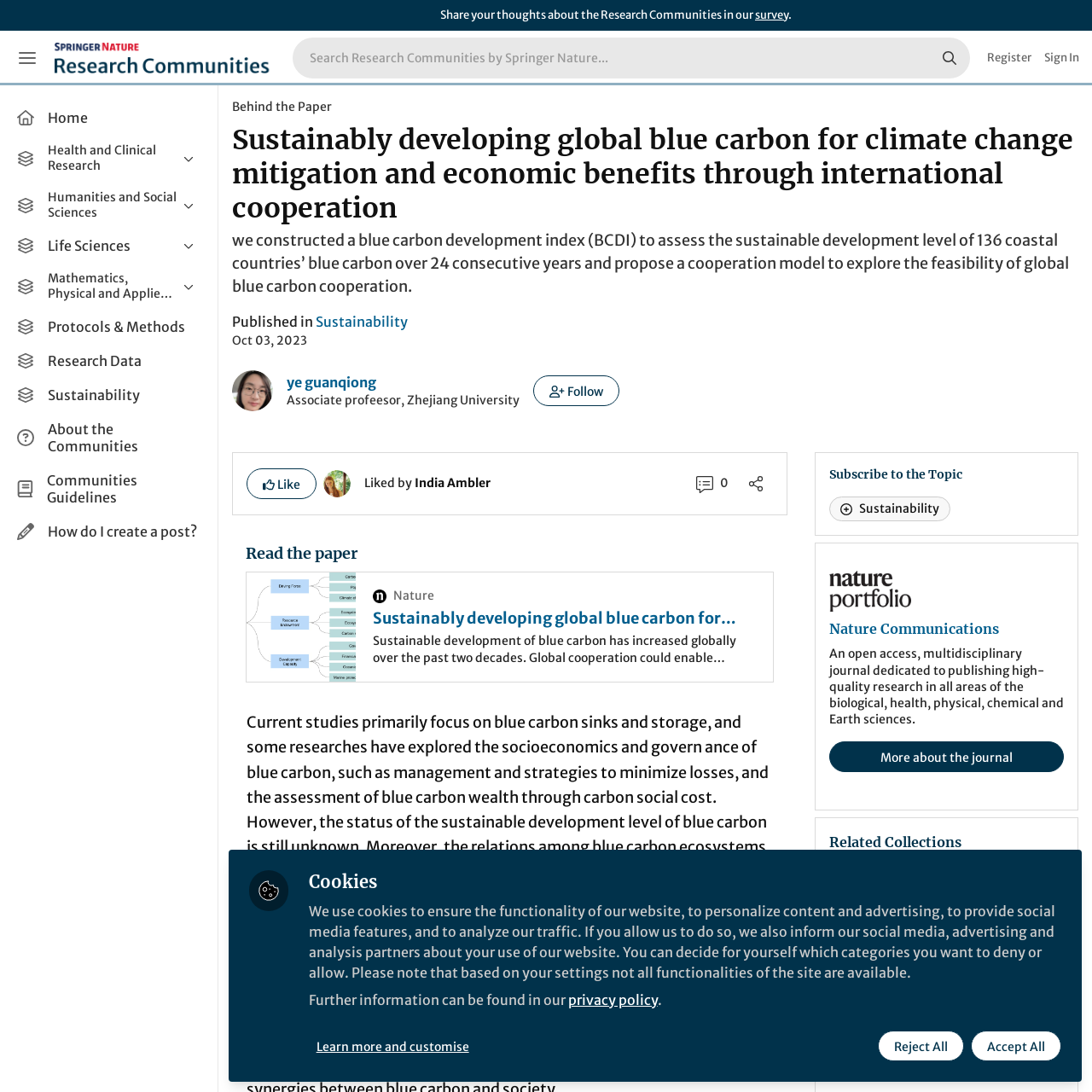Extract the main heading text from the webpage.

Research Communities by Springer Nature